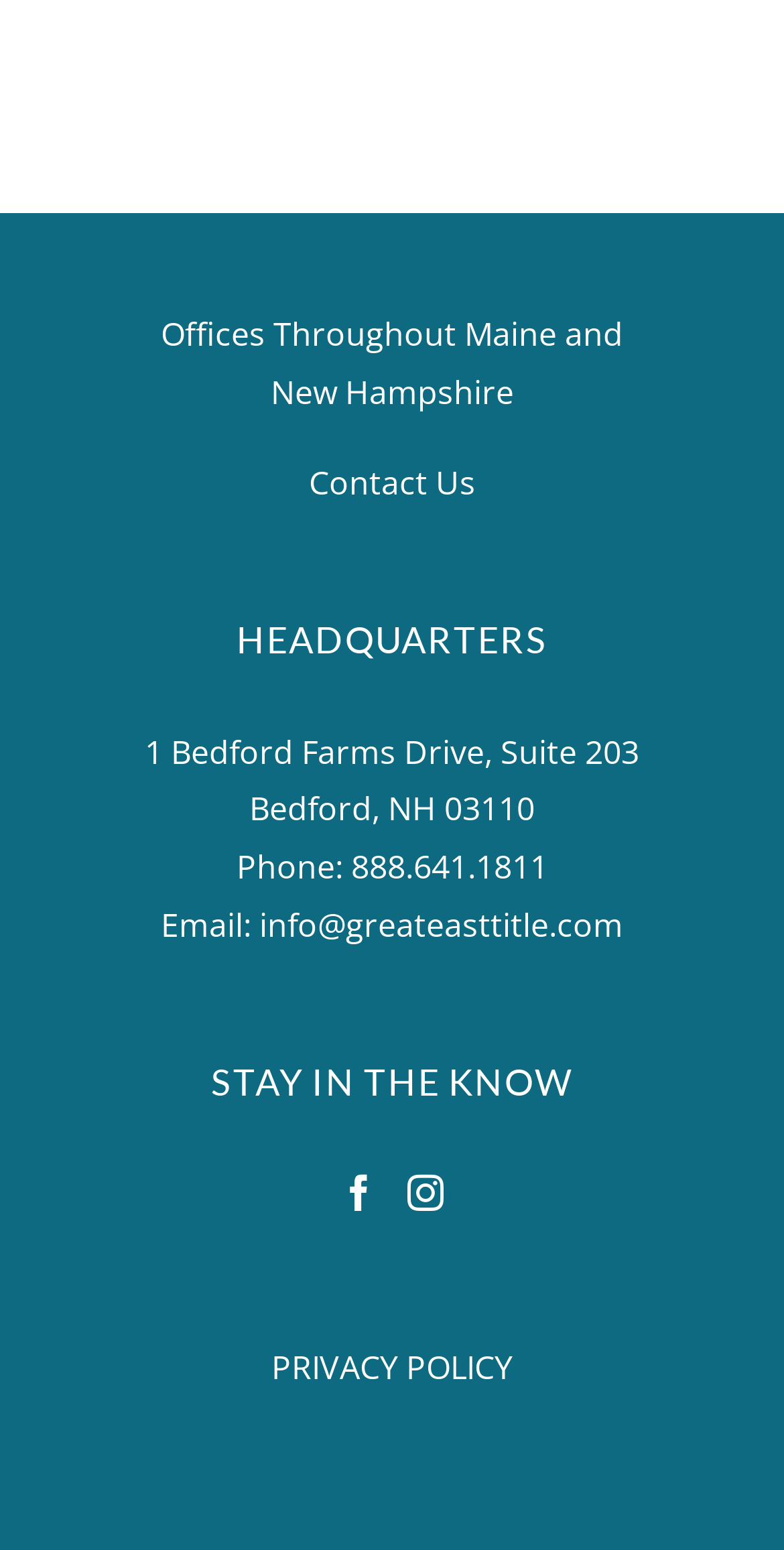Please analyze the image and give a detailed answer to the question:
What is the email address?

I found the answer by looking at the 'Email:' section, which provides the email address 'info@greateasttitle.com' as a link.